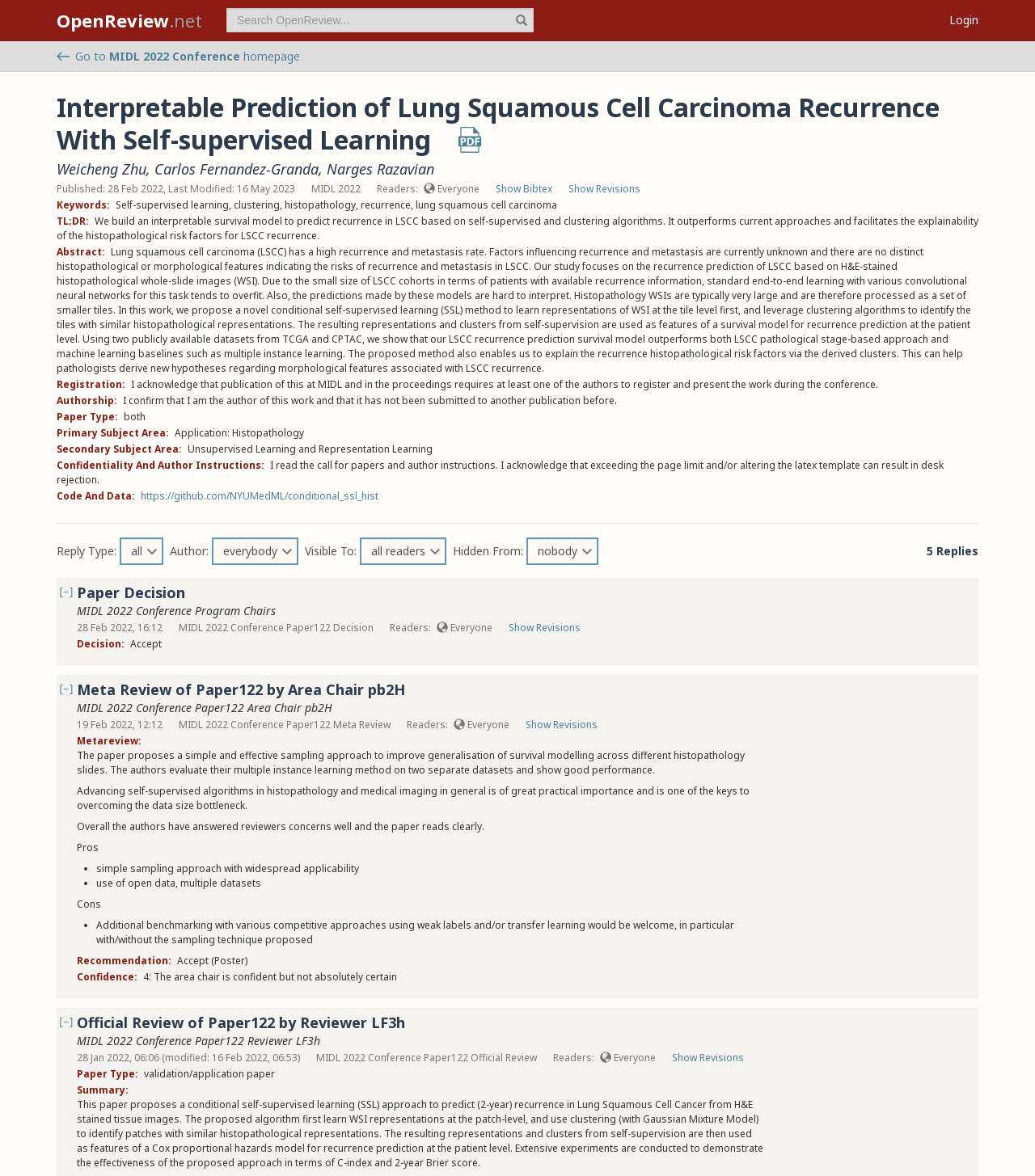Please determine the bounding box coordinates of the element to click on in order to accomplish the following task: "search OpenReview". Ensure the coordinates are four float numbers ranging from 0 to 1, i.e., [left, top, right, bottom].

[0.207, 0.007, 0.516, 0.027]